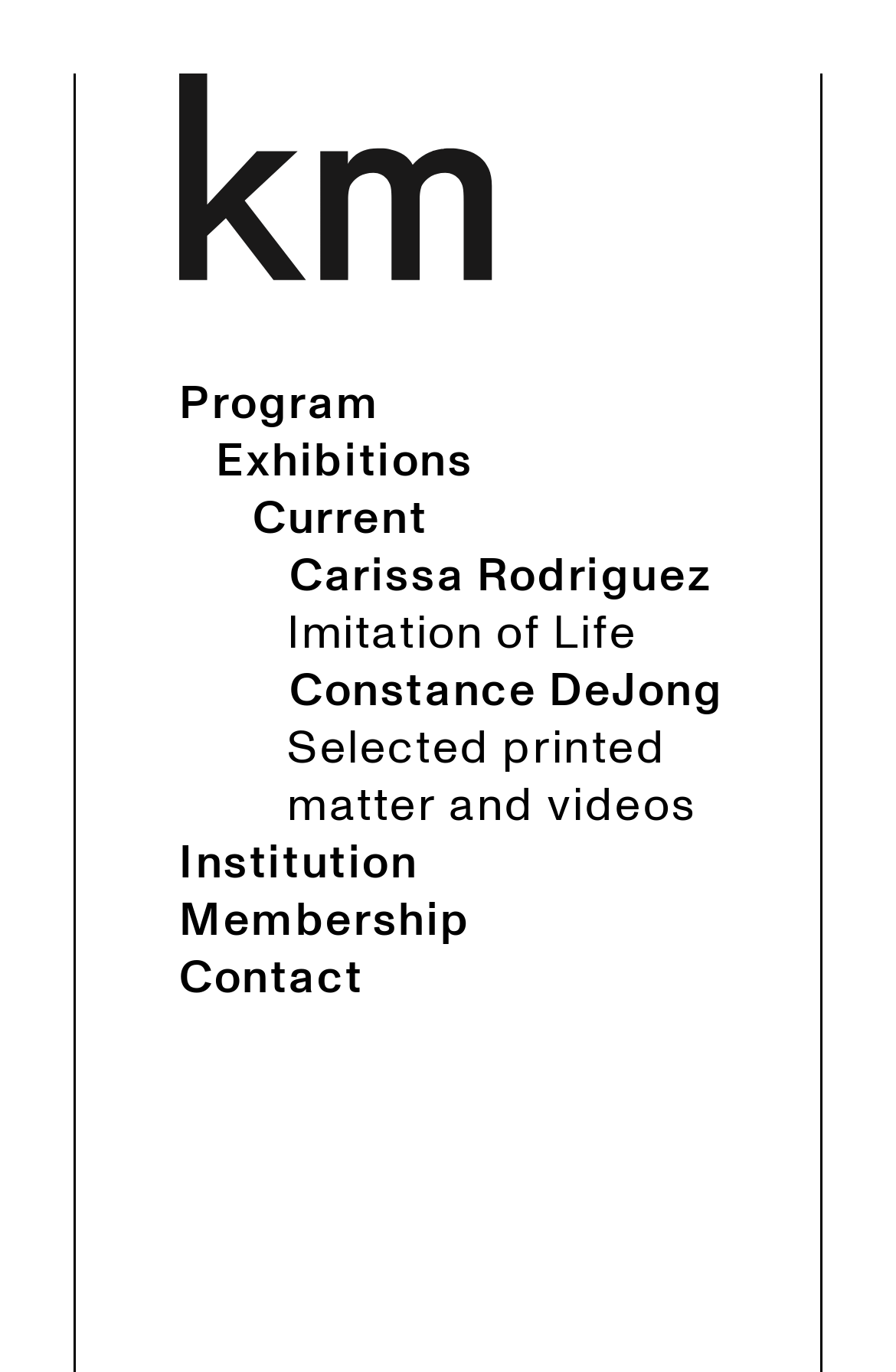How many sections are on the webpage?
Carefully examine the image and provide a detailed answer to the question.

I divided the webpage into two sections, the top section with links 'km logo', 'Program', 'Exhibitions', 'Current', 'Carissa Rodriguez Imitation of Life', and 'Constance DeJong Selected printed matter and videos', and the bottom section with links 'Institution', 'Membership', and 'Contact'. There are 2 sections on the webpage.